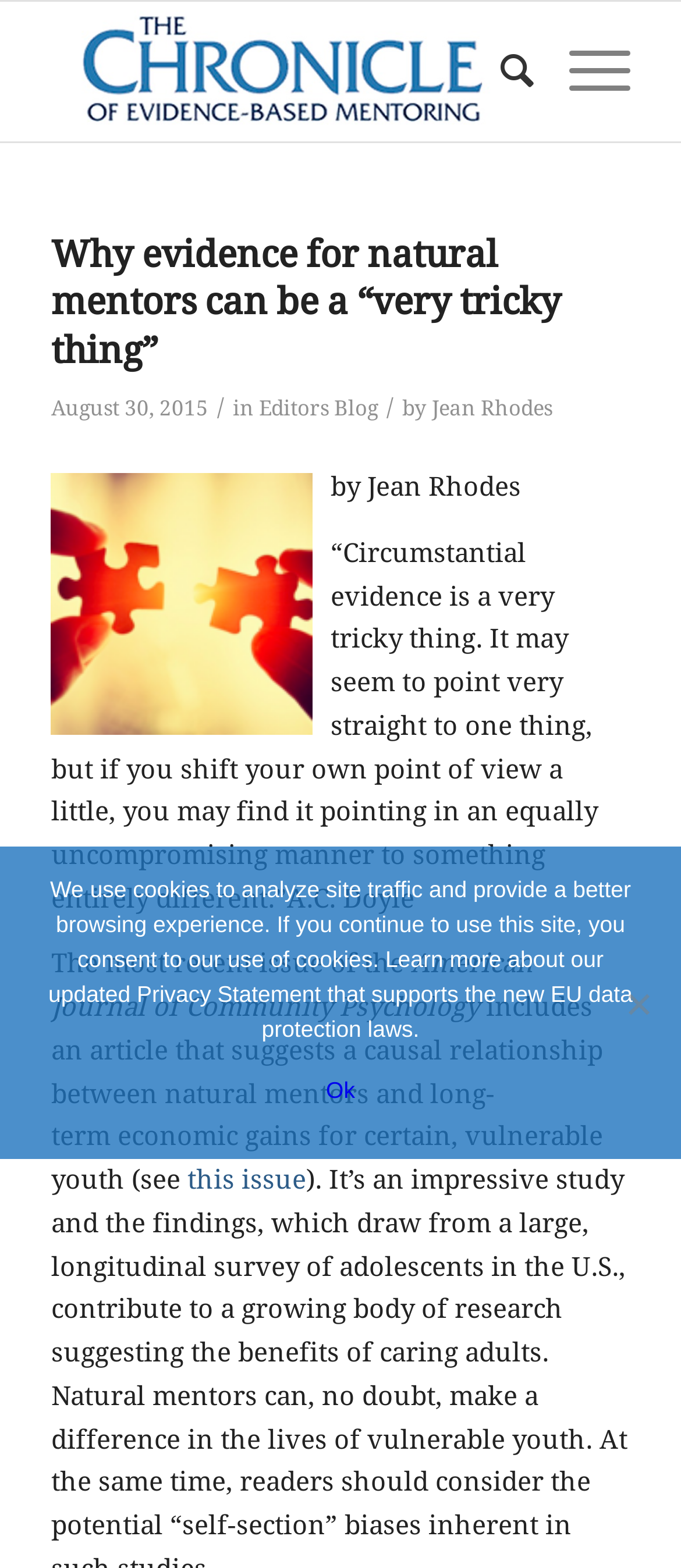Find and generate the main title of the webpage.

Why evidence for natural mentors can be a “very tricky thing”